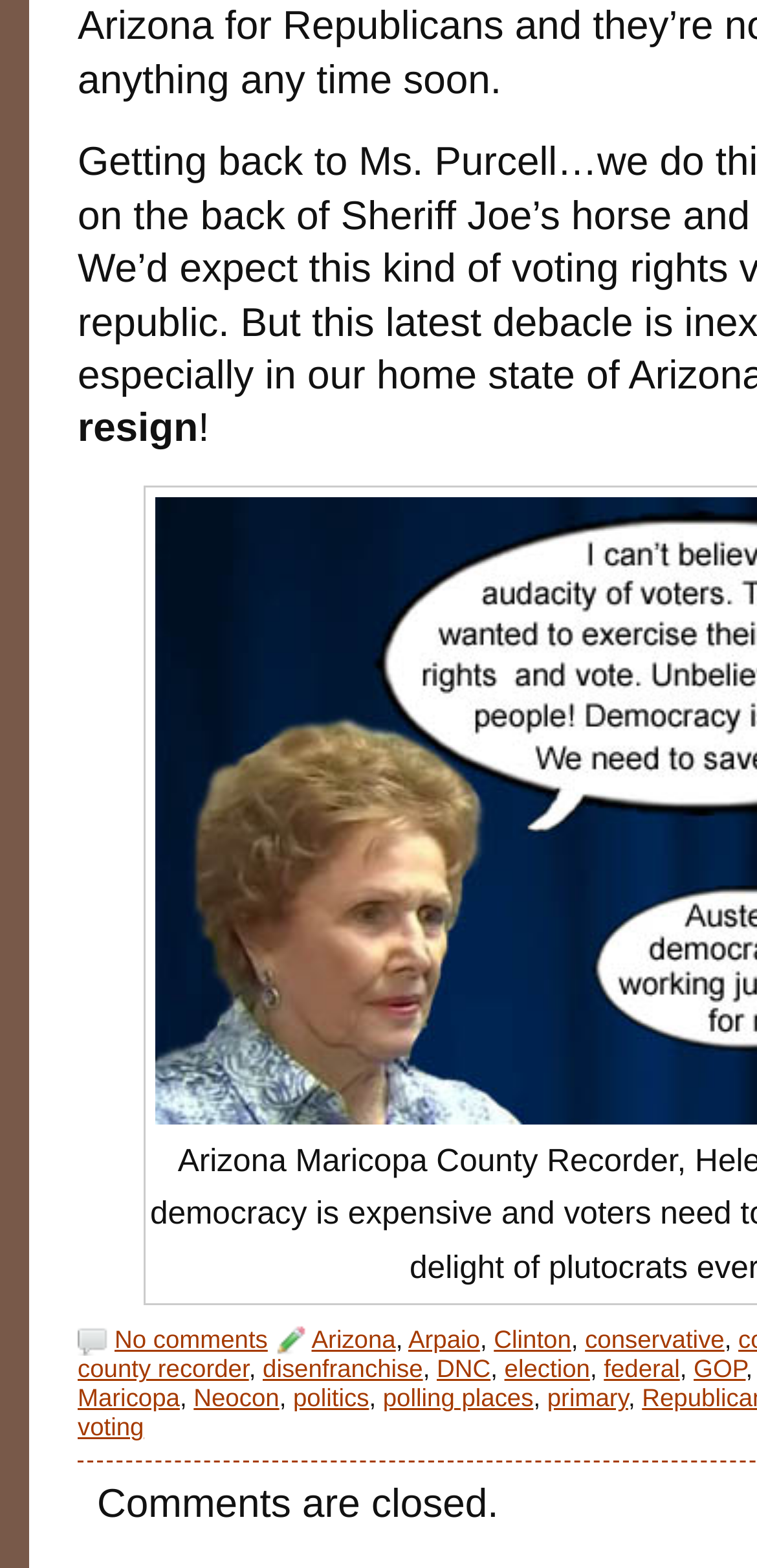How many comma characters are there in the webpage?
From the screenshot, provide a brief answer in one word or phrase.

6